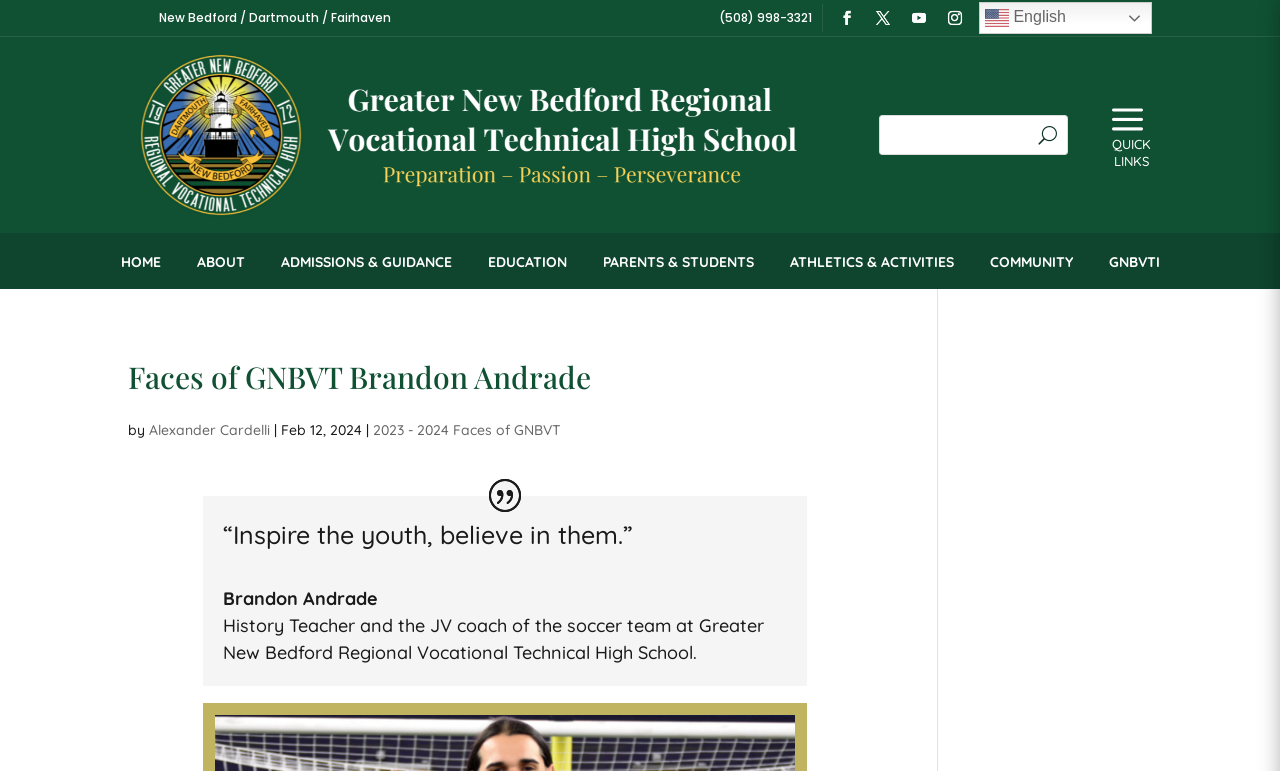Locate the bounding box coordinates of the segment that needs to be clicked to meet this instruction: "Go to HOME page".

[0.08, 0.315, 0.139, 0.365]